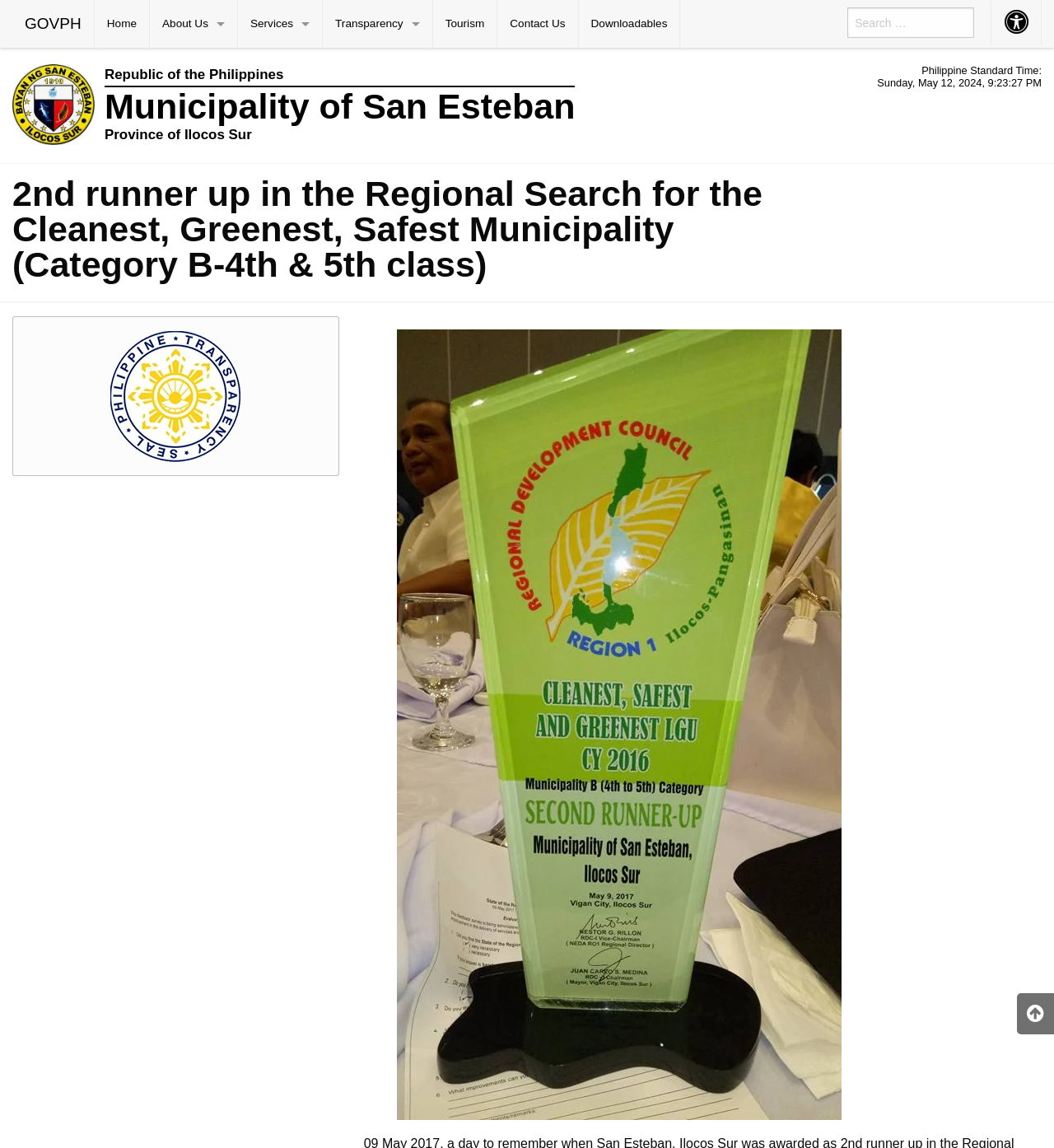Determine the bounding box coordinates for the clickable element to execute this instruction: "Subscribe to the newsletter". Provide the coordinates as four float numbers between 0 and 1, i.e., [left, top, right, bottom].

None